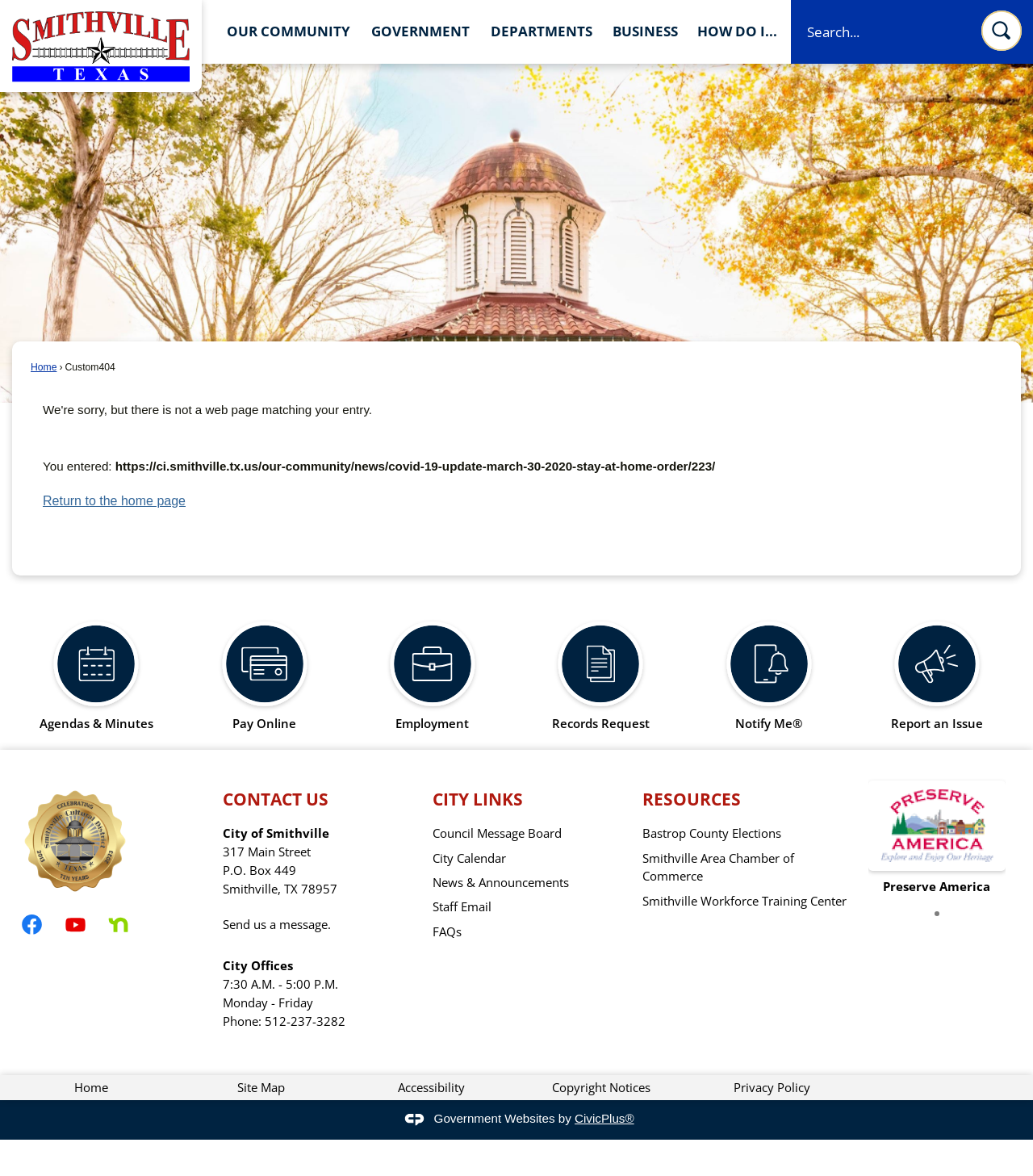Determine the bounding box for the described UI element: "Free Screening".

None